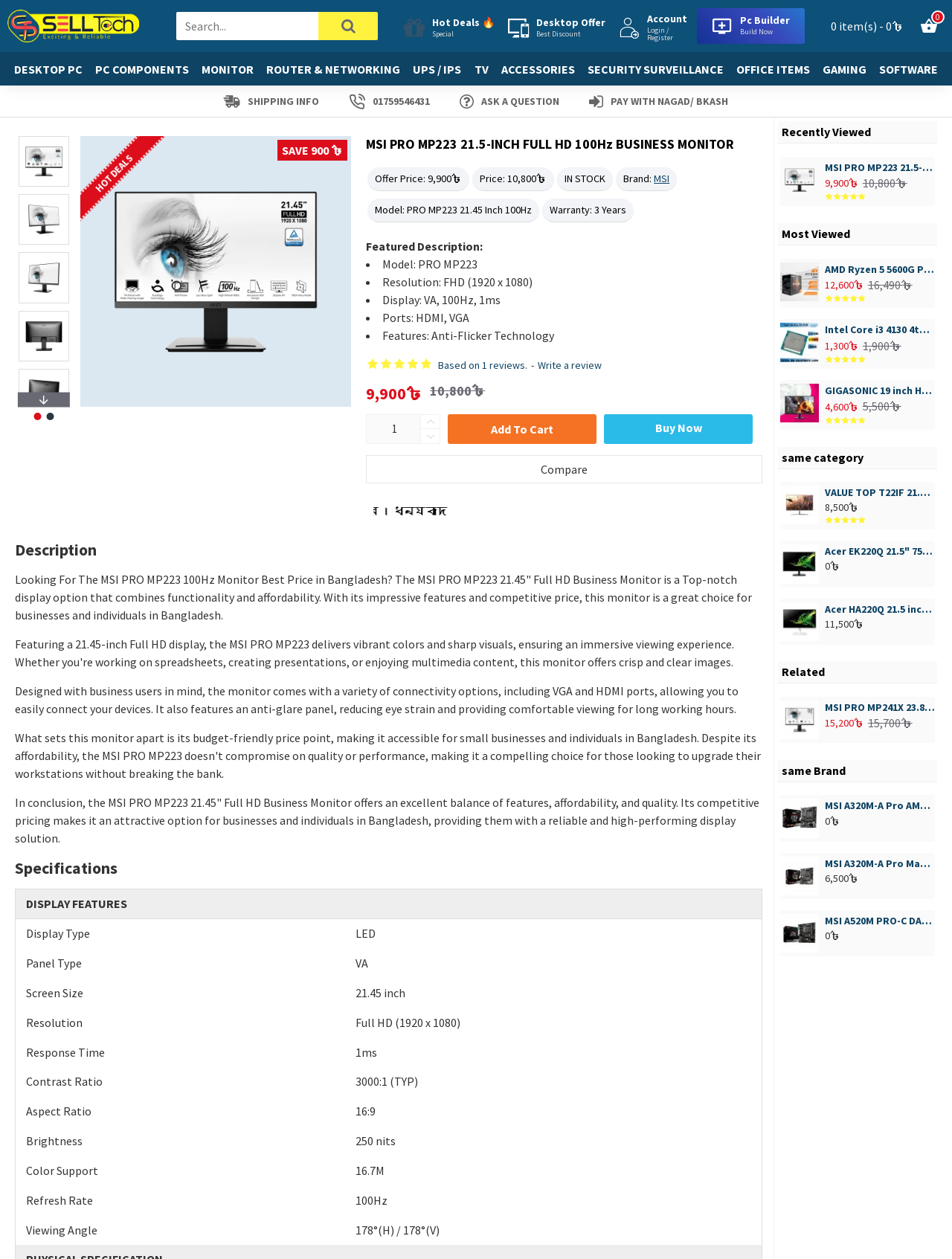Please specify the bounding box coordinates of the element that should be clicked to execute the given instruction: 'Search for products'. Ensure the coordinates are four float numbers between 0 and 1, expressed as [left, top, right, bottom].

[0.185, 0.009, 0.334, 0.032]